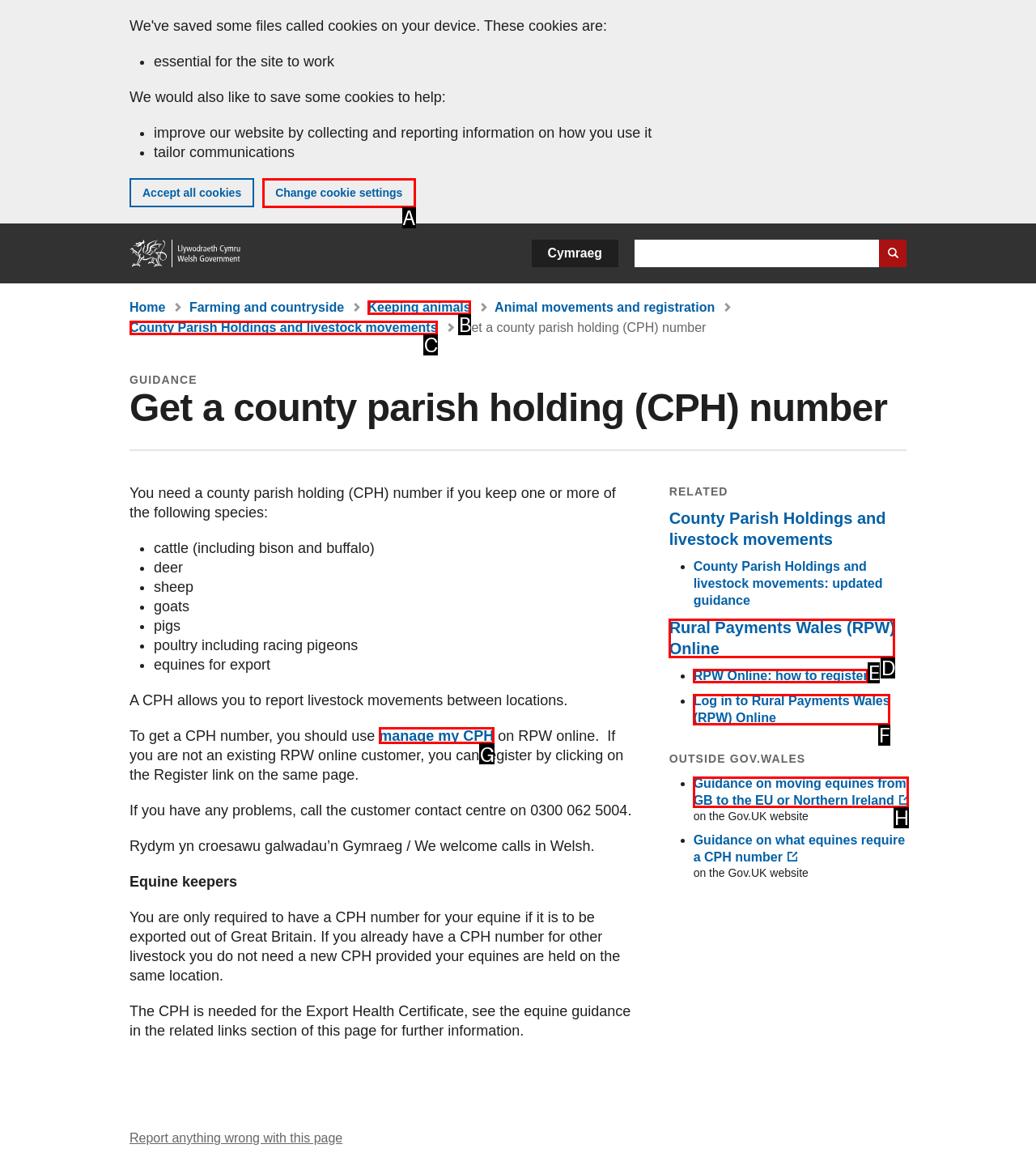Indicate the HTML element that should be clicked to perform the task: Manage my CPH Reply with the letter corresponding to the chosen option.

G